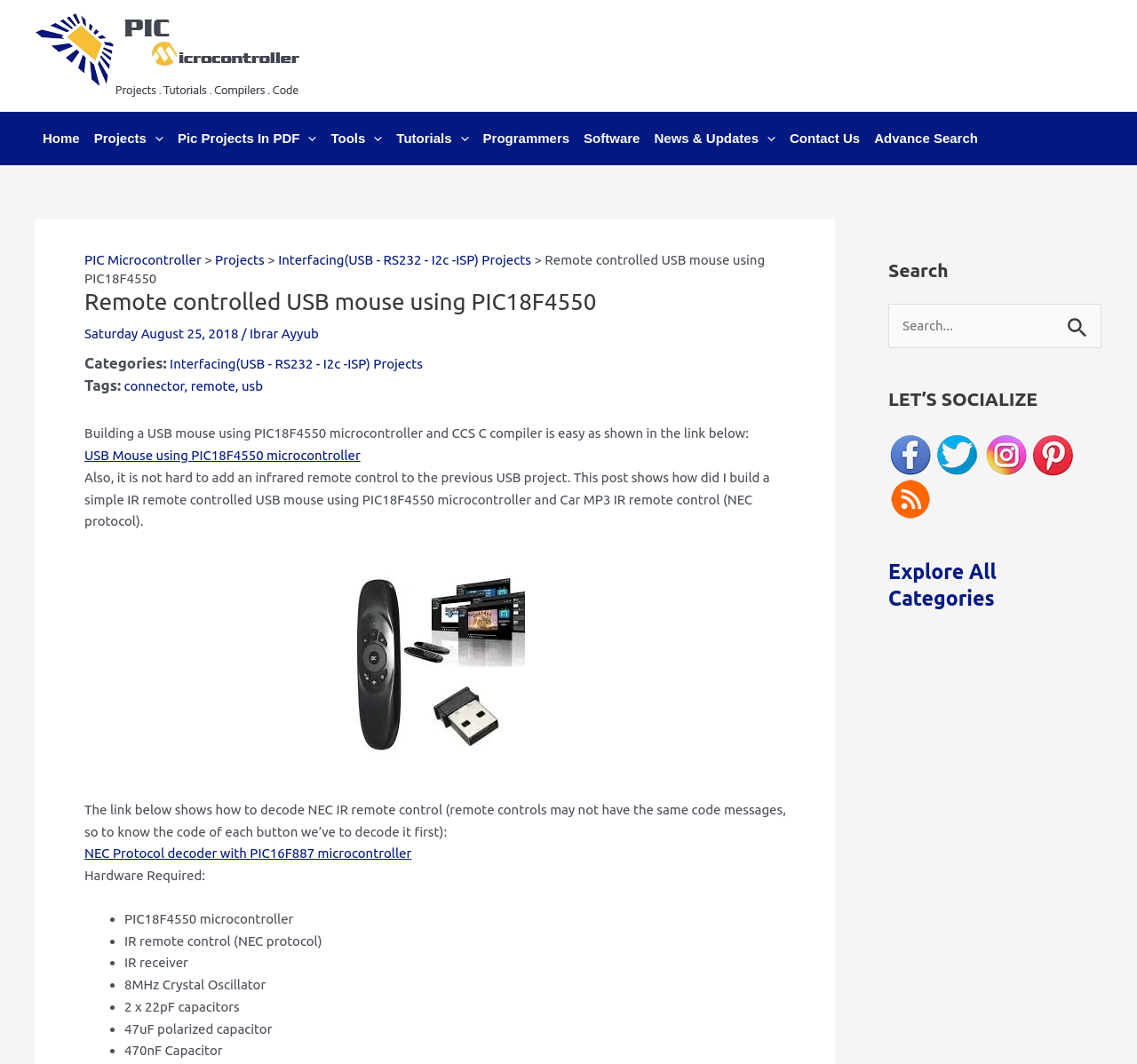What is the protocol of the IR remote control used in the project?
Please use the image to provide an in-depth answer to the question.

The answer can be found in the text 'Car MP3 IR remote control (NEC protocol)' which indicates that the protocol of the IR remote control used in the project is NEC.